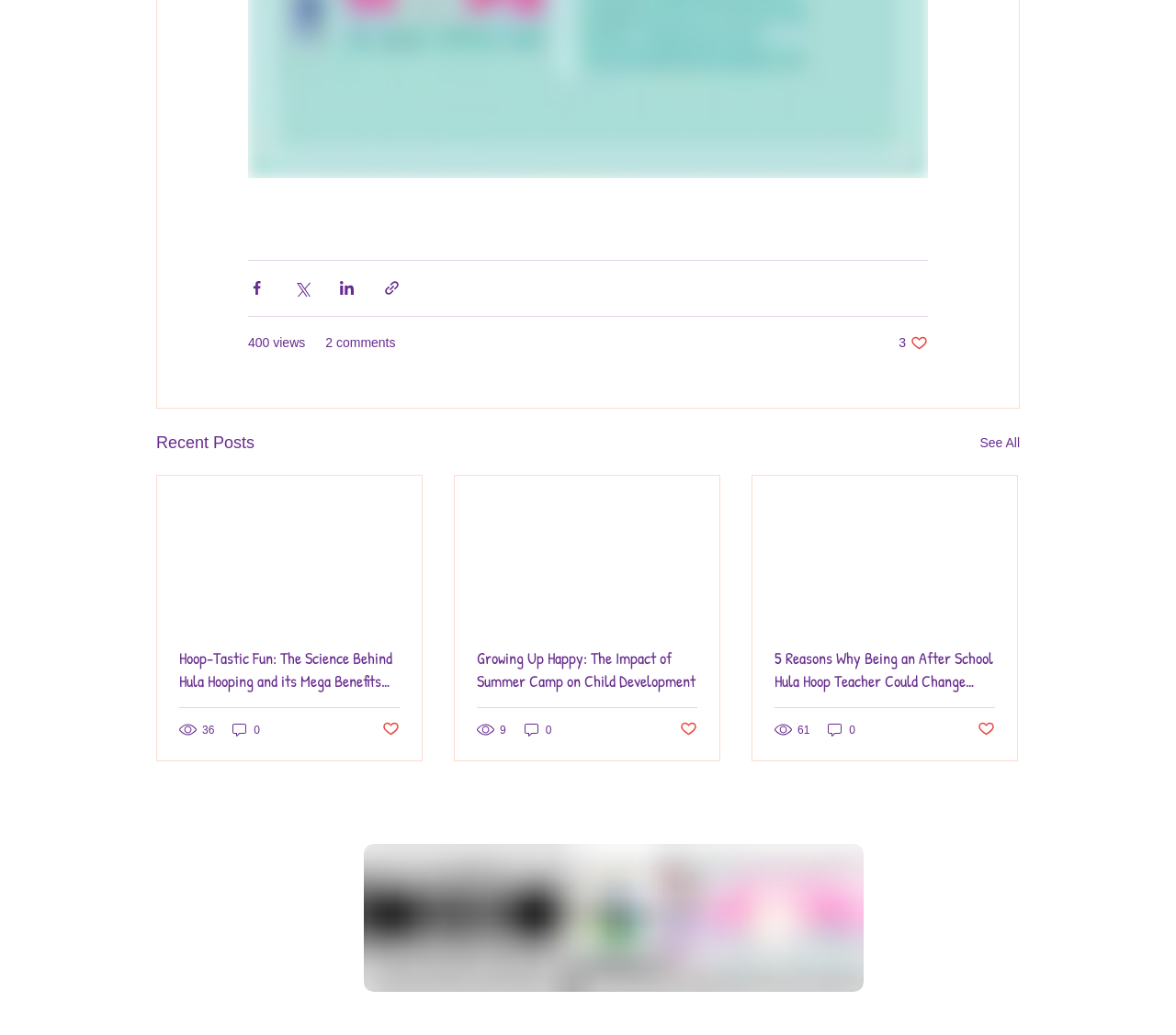Provide the bounding box coordinates of the HTML element described by the text: "2 comments".

[0.277, 0.322, 0.336, 0.341]